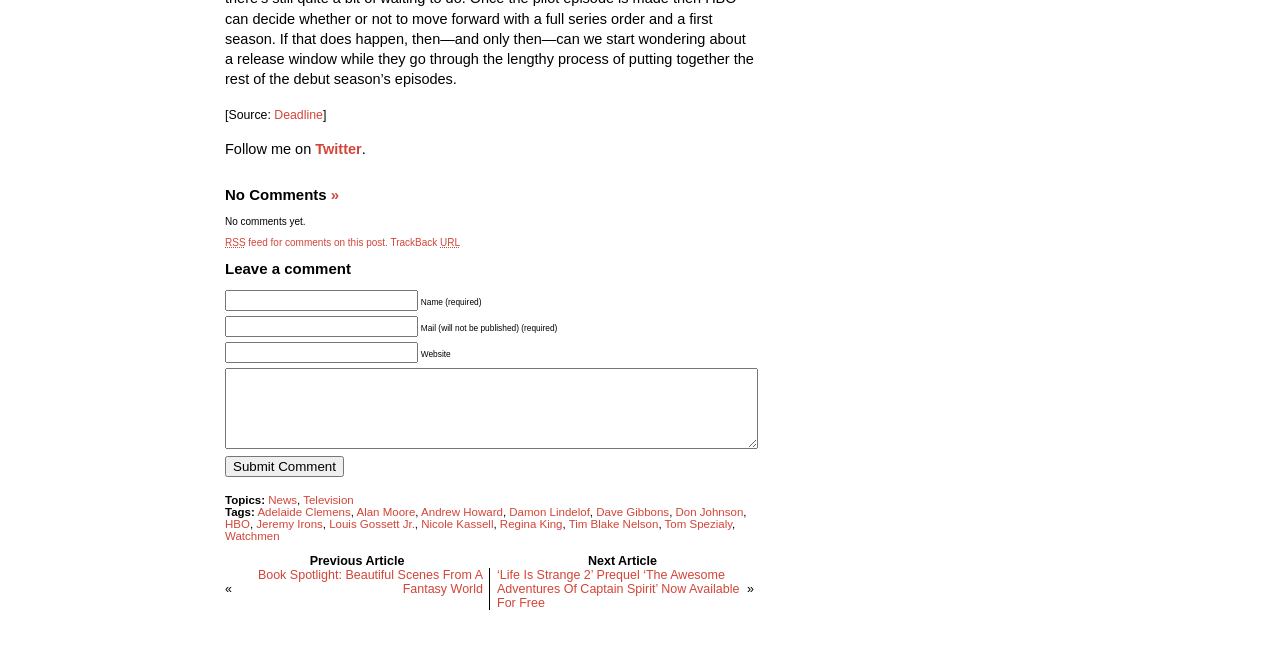Please indicate the bounding box coordinates of the element's region to be clicked to achieve the instruction: "Enter your name in the 'Name (required)' field". Provide the coordinates as four float numbers between 0 and 1, i.e., [left, top, right, bottom].

[0.176, 0.439, 0.327, 0.471]